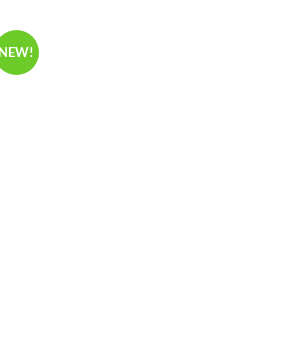What is the color of the label in the top left corner?
Look at the screenshot and respond with one word or a short phrase.

Vibrant green